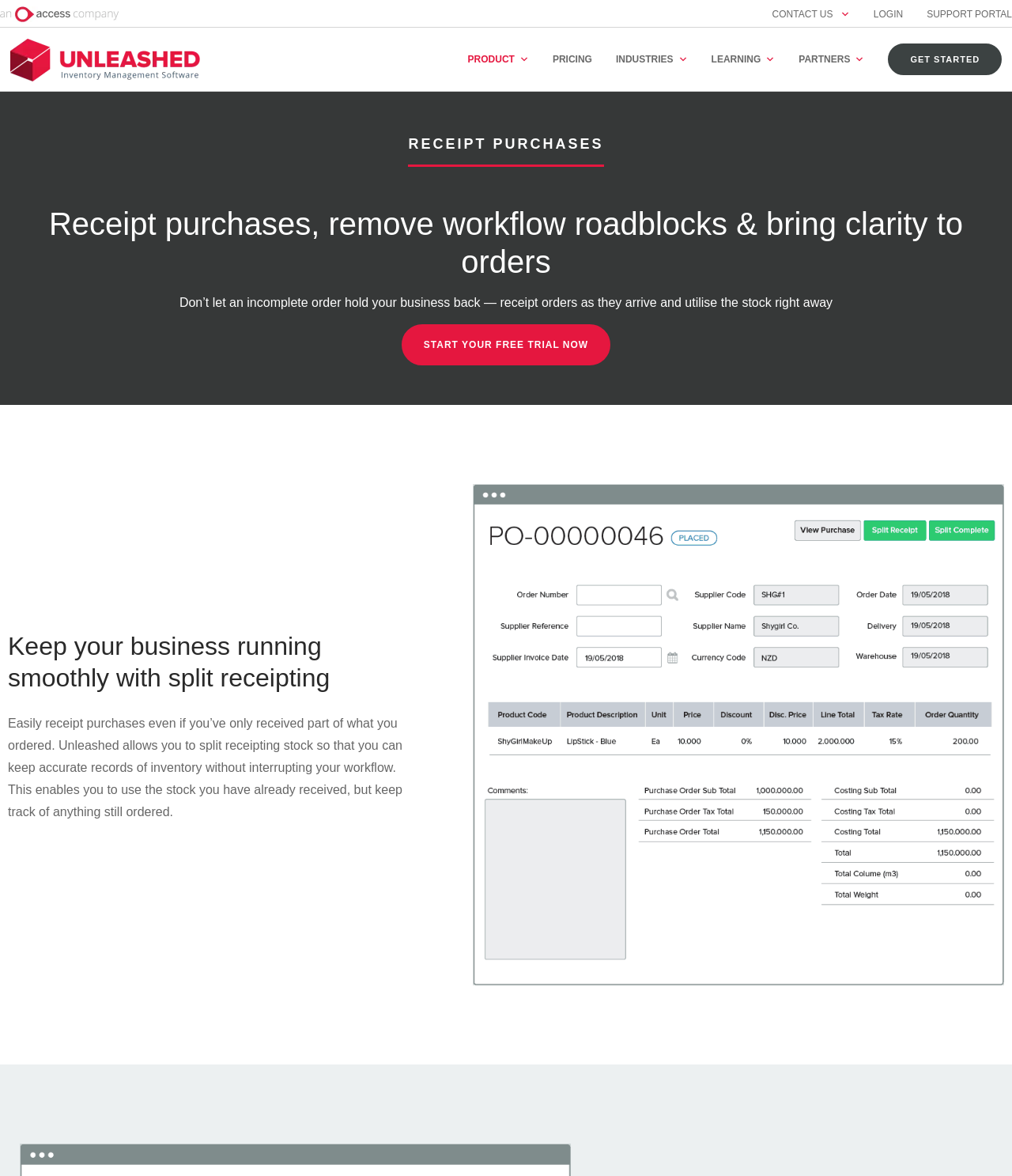What is the purpose of split receipting?
Look at the image and respond to the question as thoroughly as possible.

According to the webpage, split receipting allows users to keep accurate records of inventory without interrupting their workflow, even if they've only received part of what they ordered.